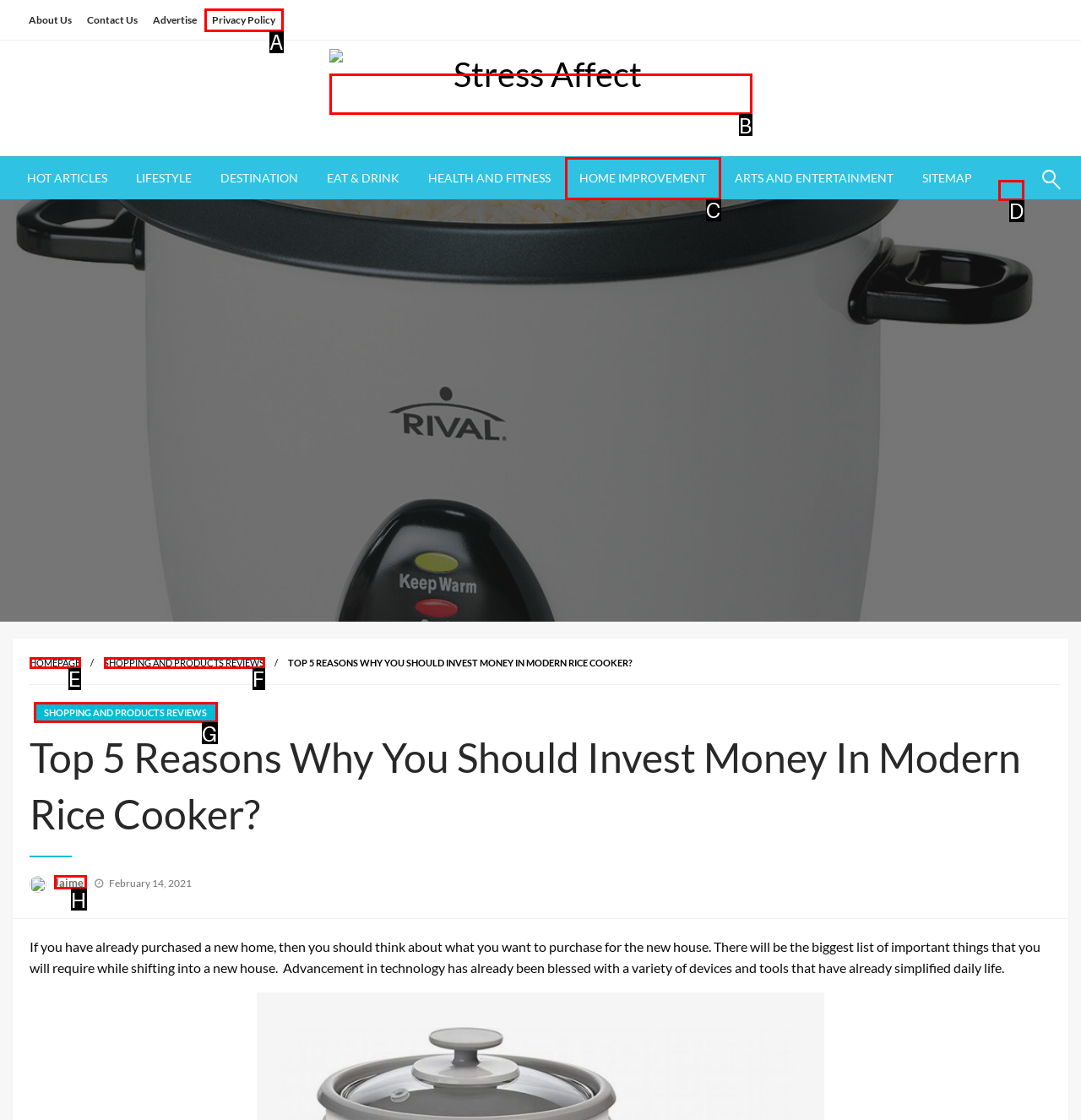Select the appropriate HTML element to click on to finish the task: Click on Jaime.
Answer with the letter corresponding to the selected option.

H